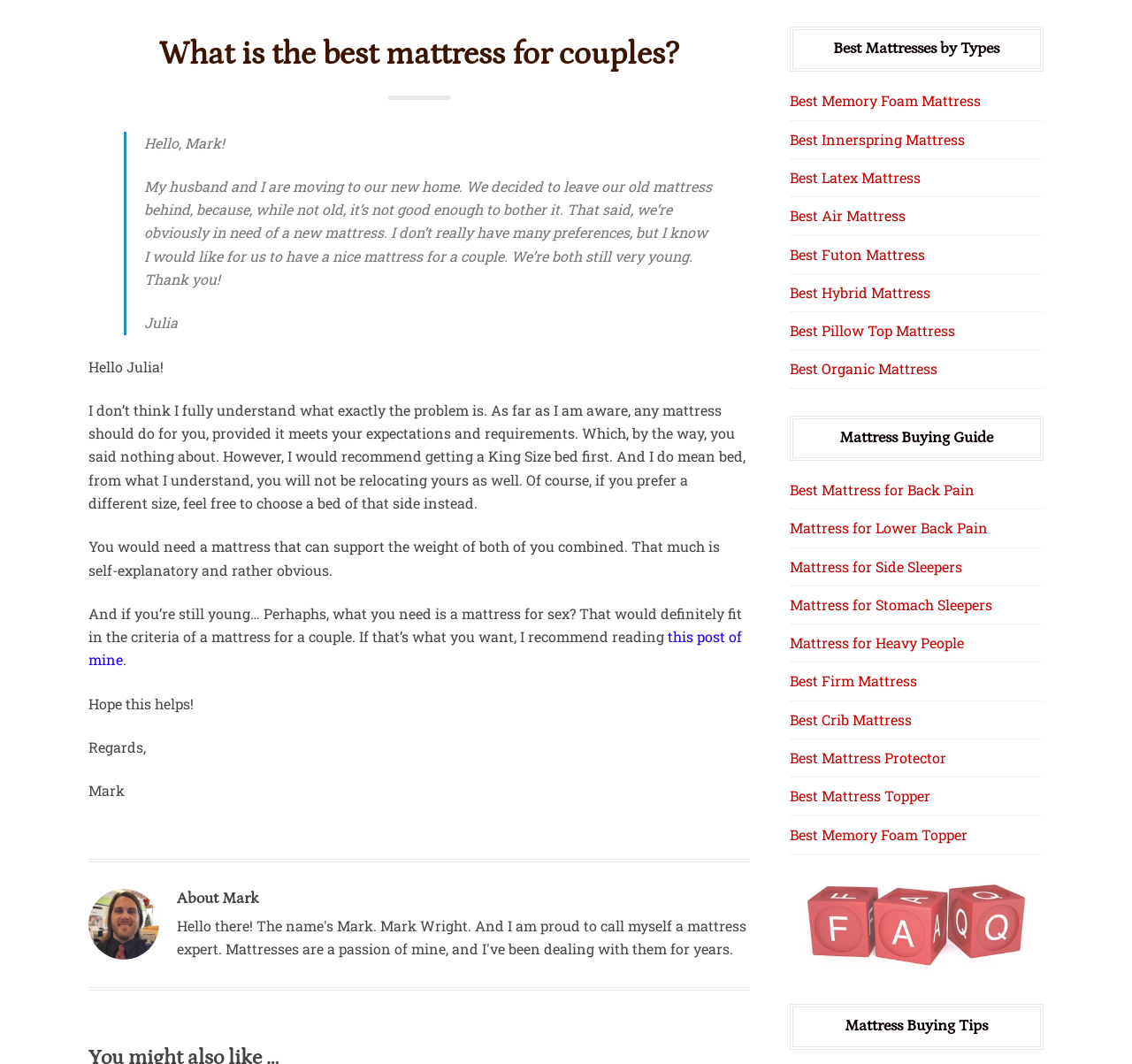From the element description alt="Readers’ Questions", predict the bounding box coordinates of the UI element. The coordinates must be specified in the format (top-left x, top-left y, bottom-right x, bottom-right y) and should be within the 0 to 1 range.

[0.712, 0.805, 0.907, 0.916]